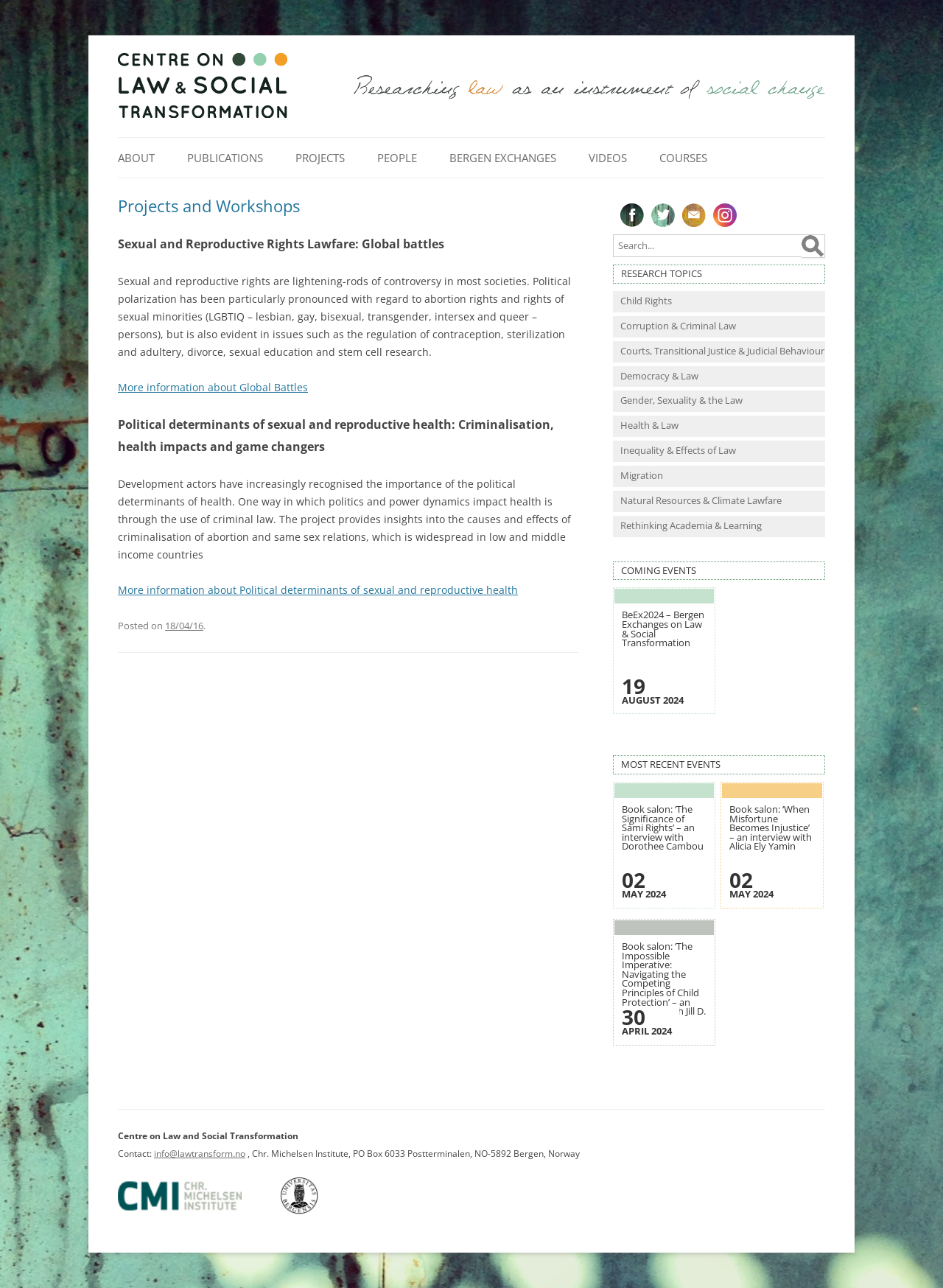Please determine the bounding box coordinates for the element that should be clicked to follow these instructions: "Check the 'Recent Posts'".

None